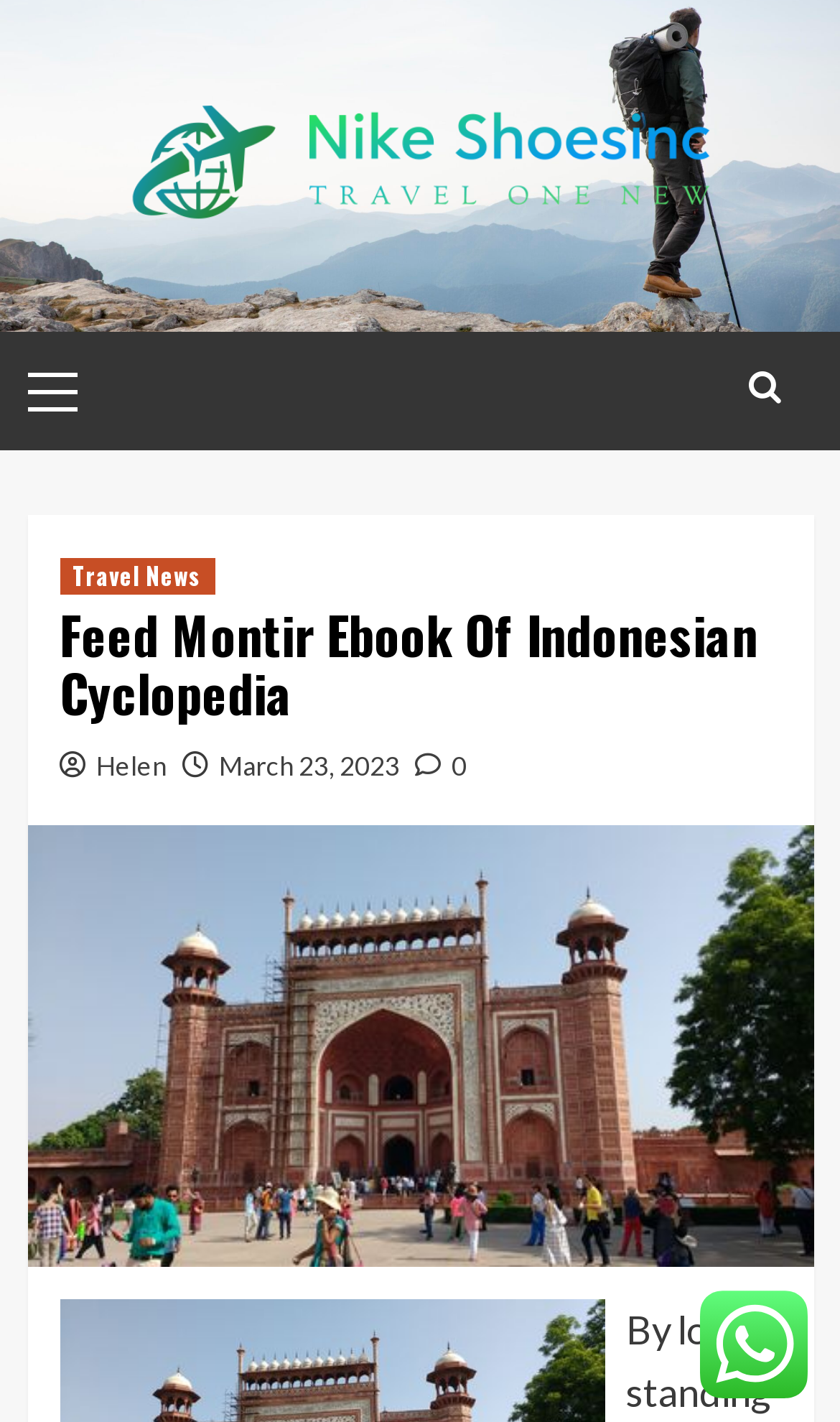Determine the bounding box of the UI component based on this description: "Travel News". The bounding box coordinates should be four float values between 0 and 1, i.e., [left, top, right, bottom].

[0.071, 0.393, 0.255, 0.418]